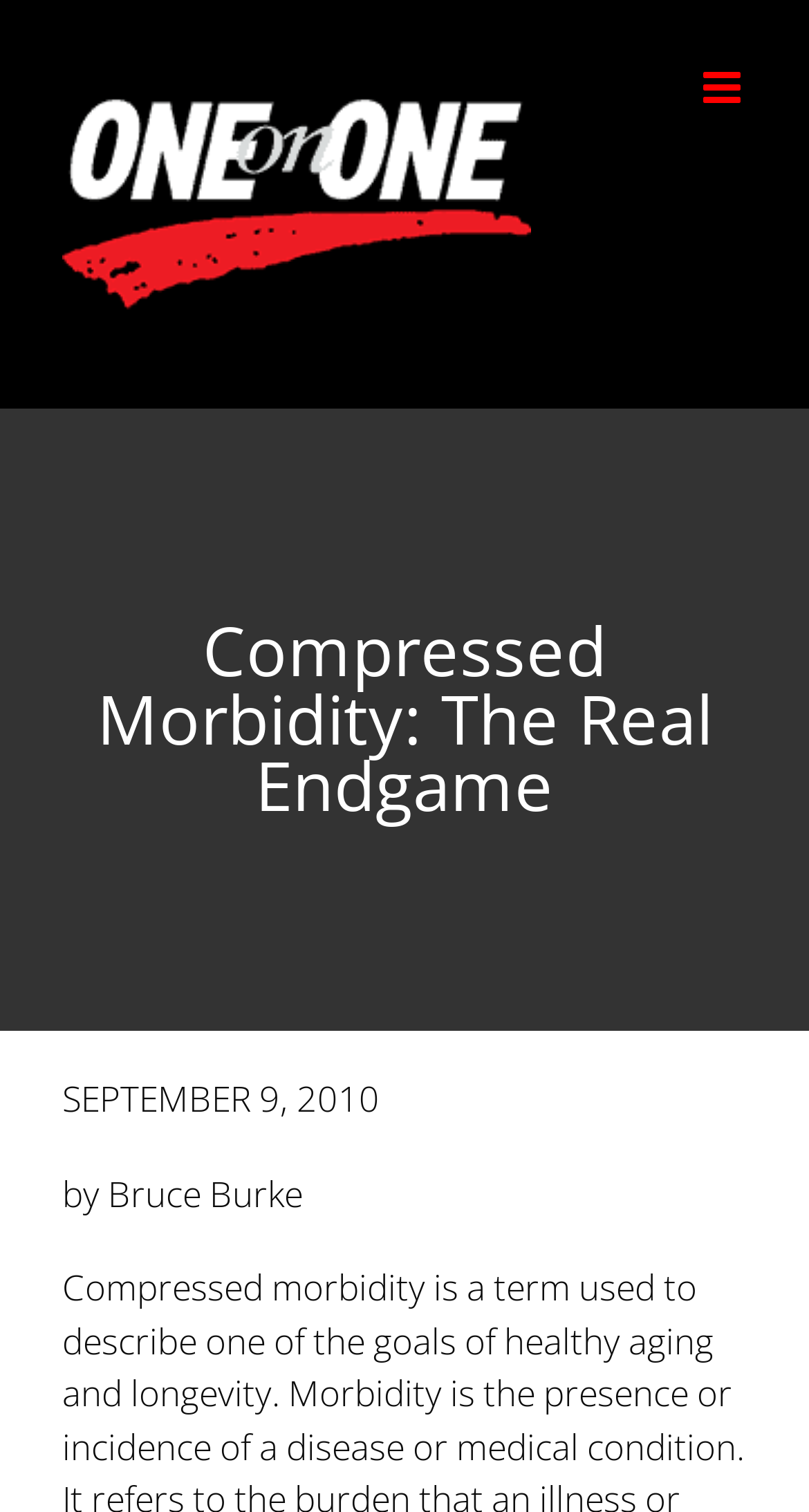Is there a way to go to the top of the webpage? Analyze the screenshot and reply with just one word or a short phrase.

Yes